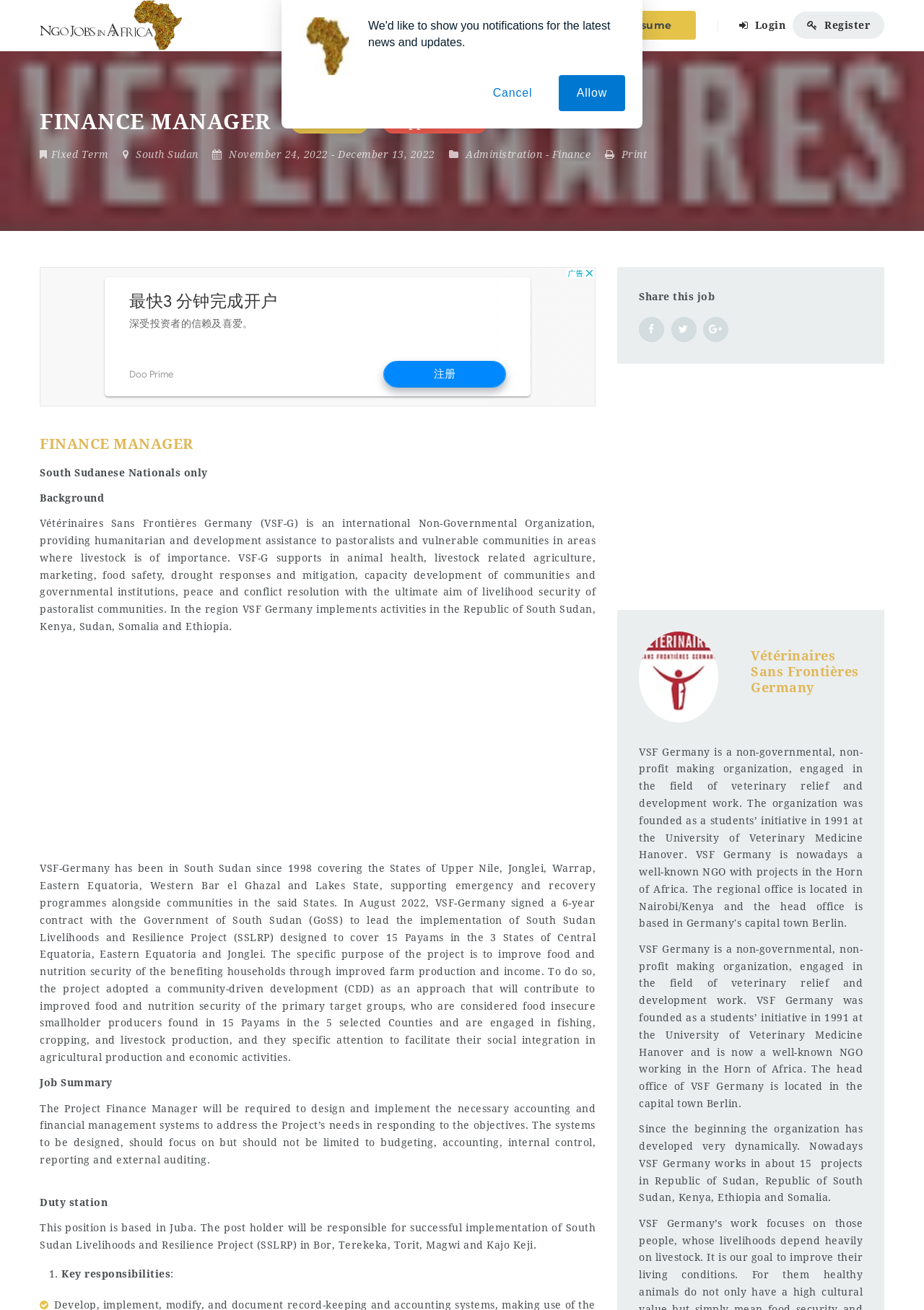Please locate the bounding box coordinates of the element that needs to be clicked to achieve the following instruction: "Click on Login". The coordinates should be four float numbers between 0 and 1, i.e., [left, top, right, bottom].

[0.8, 0.0, 0.858, 0.039]